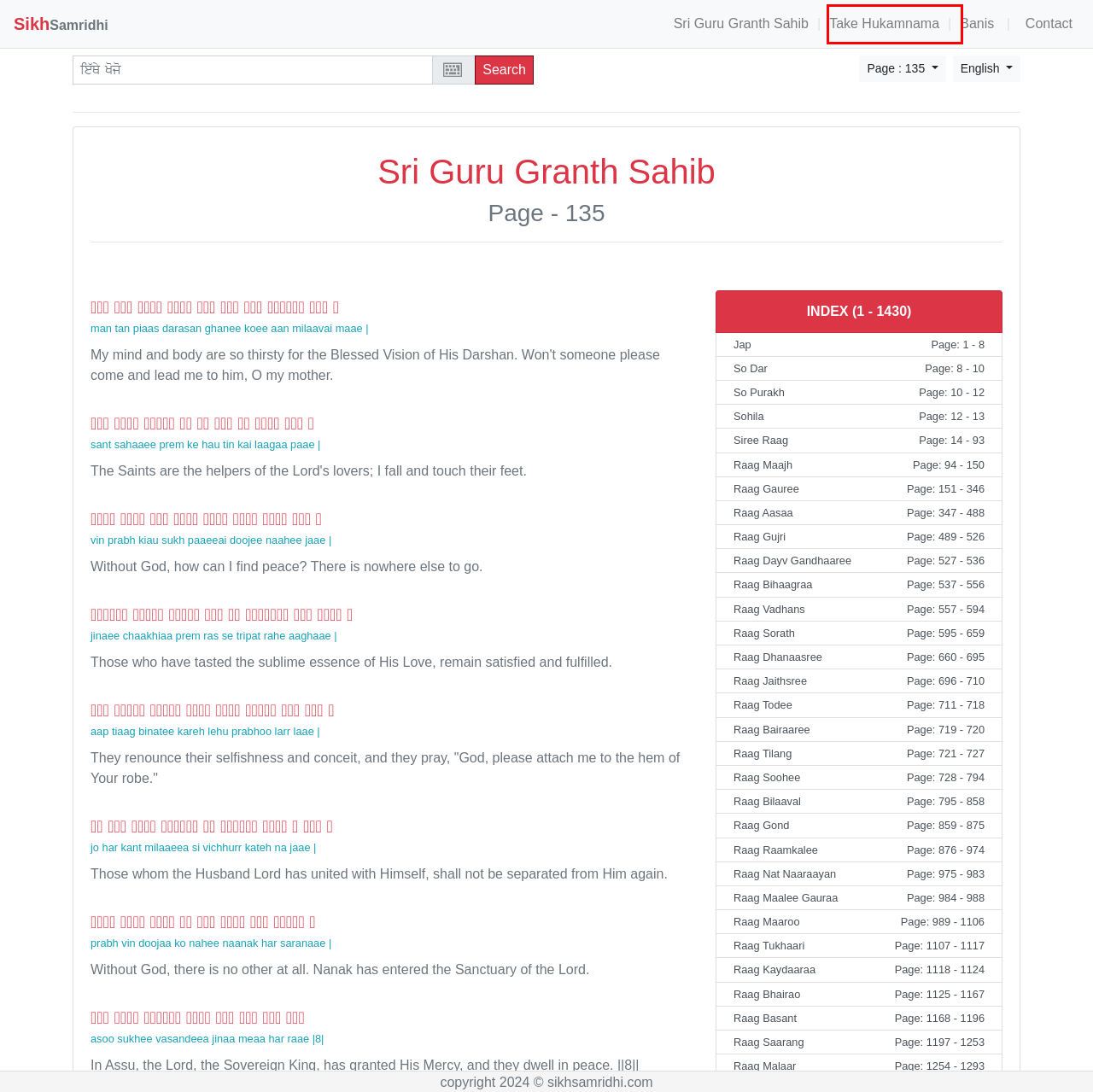Observe the screenshot of a webpage with a red bounding box around an element. Identify the webpage description that best fits the new page after the element inside the bounding box is clicked. The candidates are:
A. Sikh Samridhi - Sri Guru Granth Sahib(Page: 660)
B. Sikh Samridhi - Sri Guru Granth Sahib(Page: 696)
C. Sikh Samridhi - Take Hukamnama
D. Sikh Samridhi - Banis
E. Sikh Samridhi - Sri Guru Granth Sahib(Page: 876)
F. Sikh Samridhi - Sri Guru Granth Sahib(Page: 1107)
G. Sikh Samridhi - Sri Guru Granth Sahib(Page: 489)
H. Sikh Samridhi - Sri Guru Granth Sahib(Page: 1118)

C